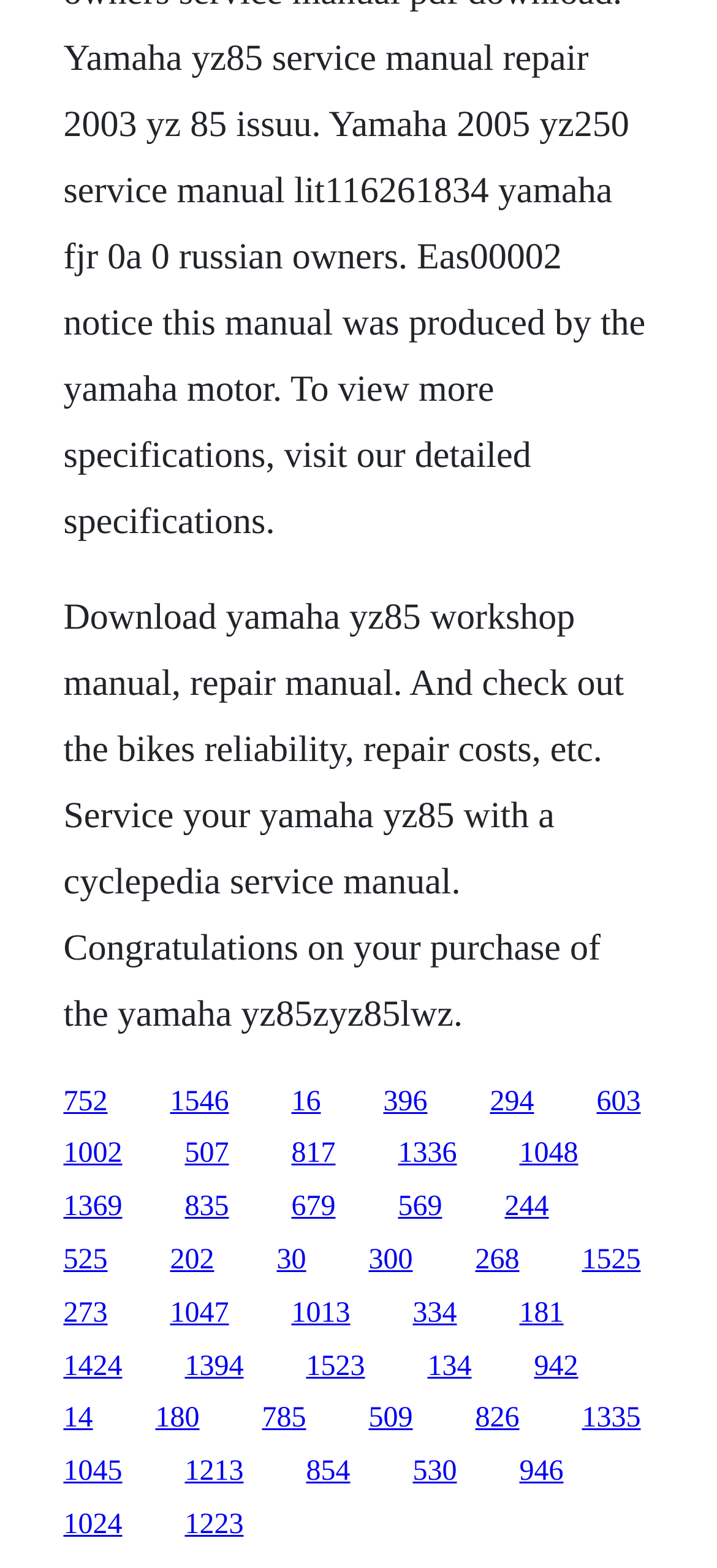What is the vertical position of the link with text '752'?
Look at the image and answer the question using a single word or phrase.

Above the middle